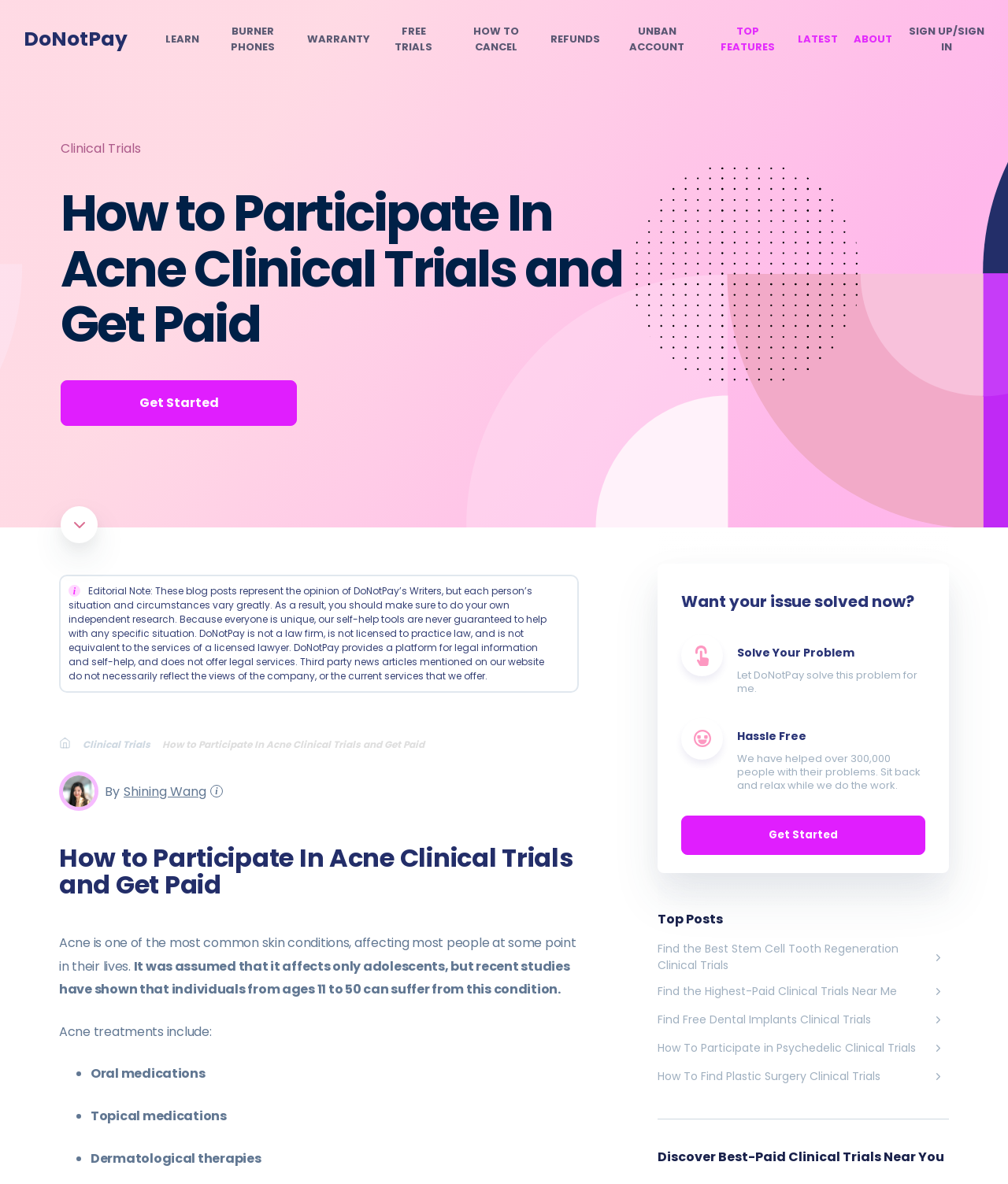Identify the bounding box coordinates of the area you need to click to perform the following instruction: "Click on the 'Get Started' button".

[0.06, 0.321, 0.295, 0.359]